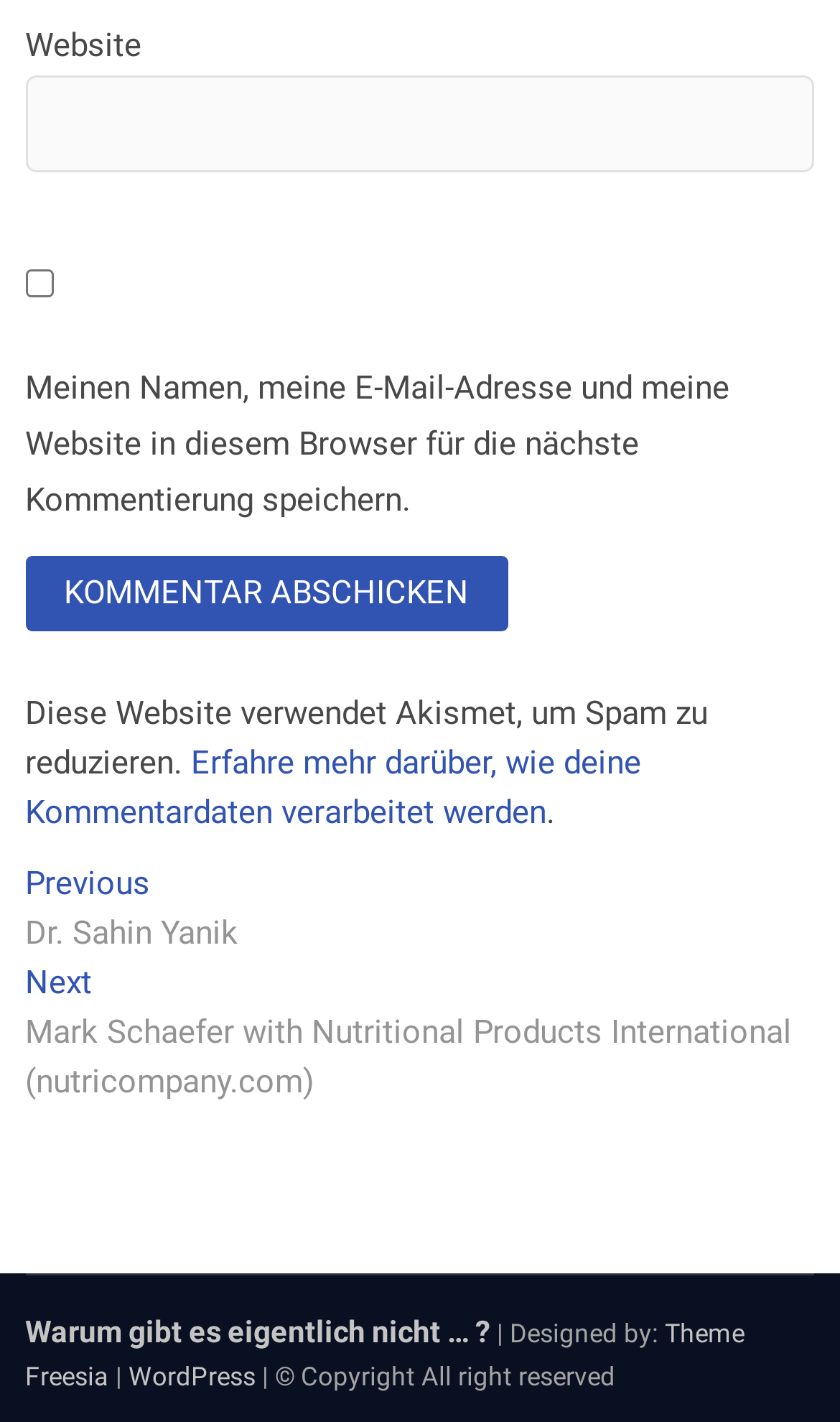Can you provide the bounding box coordinates for the element that should be clicked to implement the instruction: "Go to previous post"?

[0.03, 0.608, 0.284, 0.675]